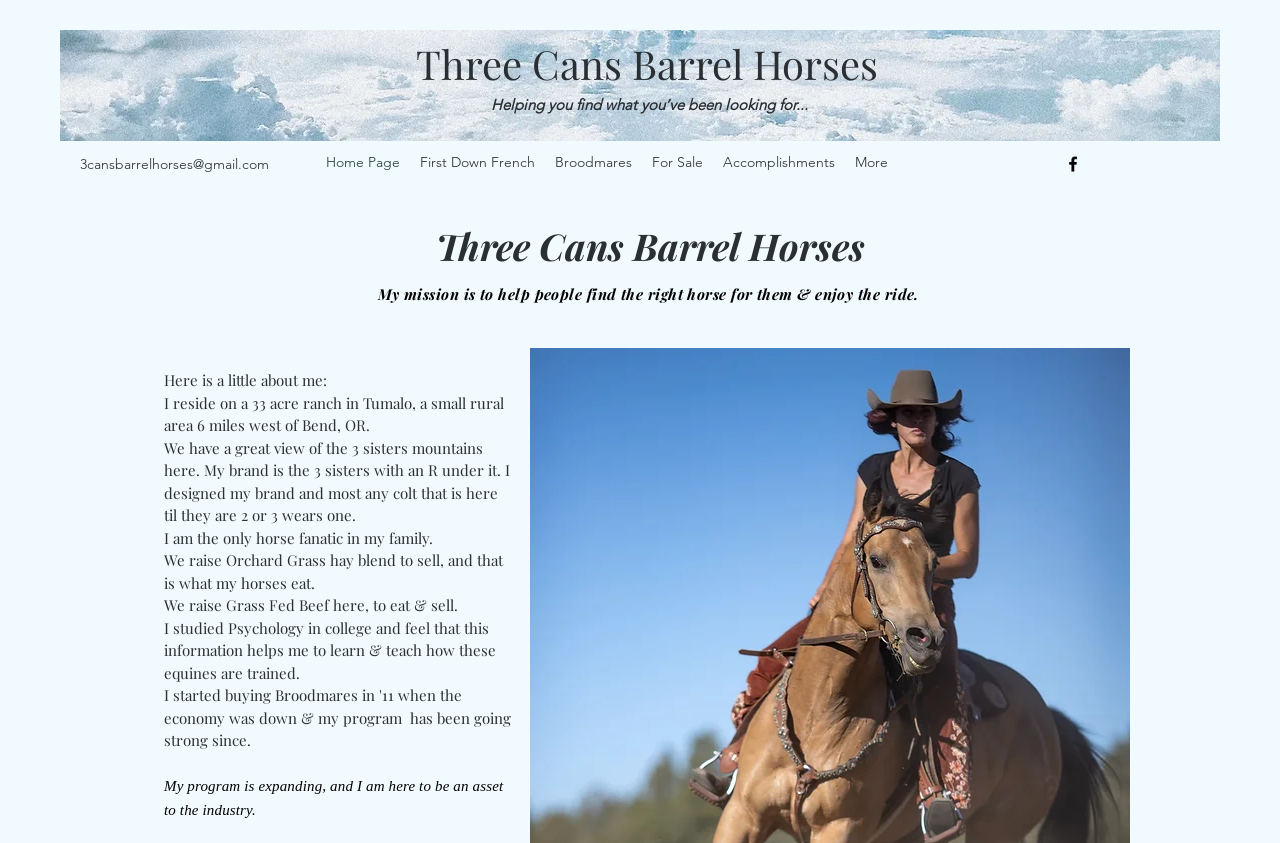Examine the image and give a thorough answer to the following question:
How many links are in the navigation menu?

The navigation menu has links to 'Home Page', 'First Down French', 'Broodmares', 'For Sale', 'Accomplishments', and 'More', which totals 6 links.